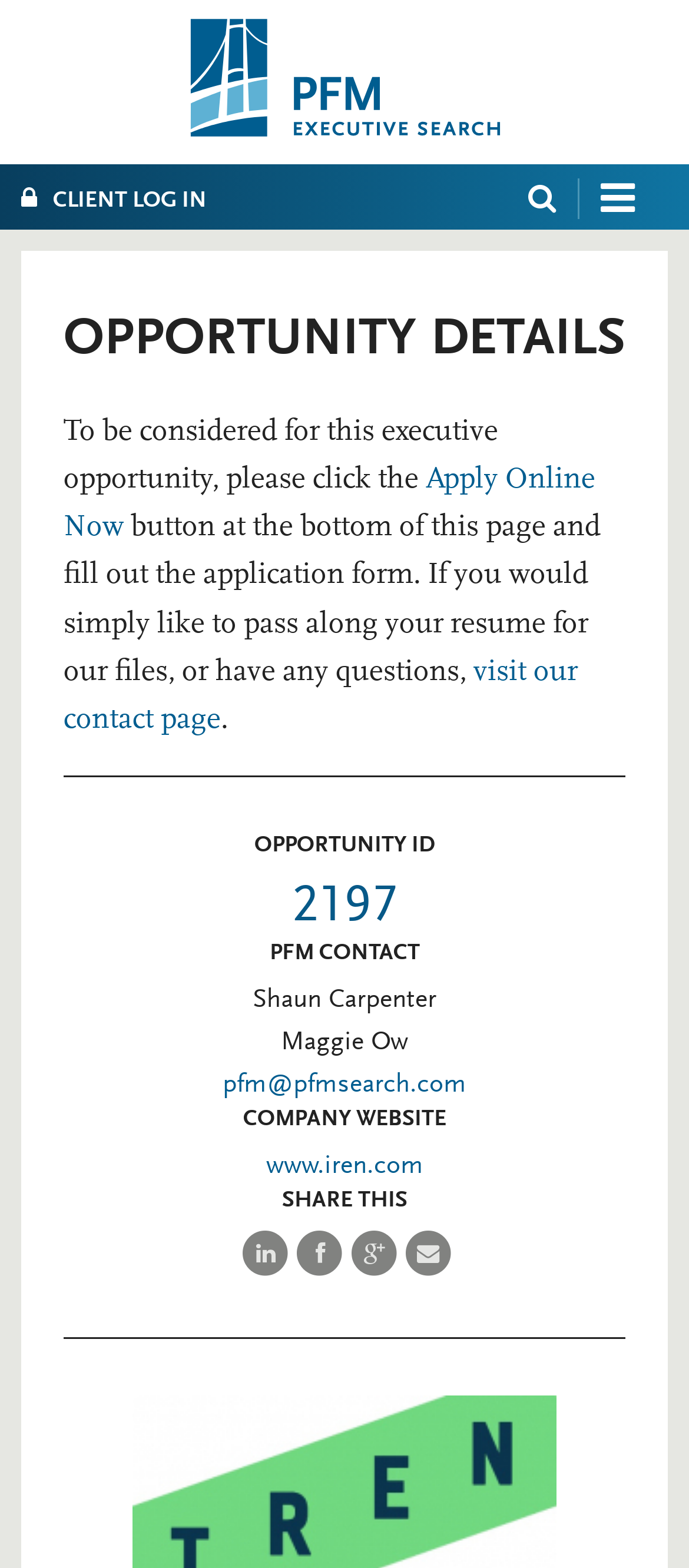Provide a brief response to the question below using one word or phrase:
Who is the PFM contact?

Shaun Carpenter